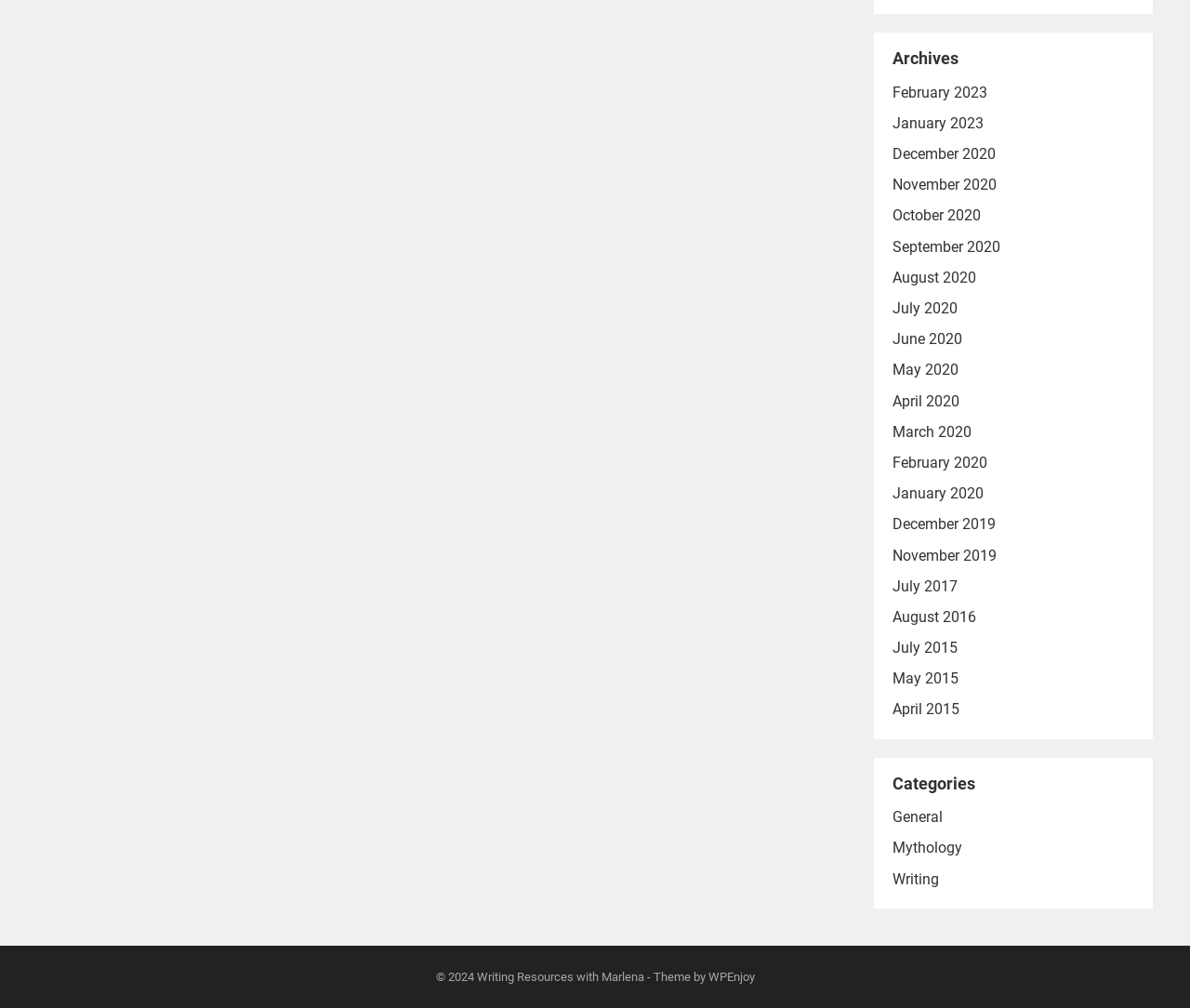Bounding box coordinates should be in the format (top-left x, top-left y, bottom-right x, bottom-right y) and all values should be floating point numbers between 0 and 1. Determine the bounding box coordinate for the UI element described as: Writing Resources with Marlena

[0.4, 0.962, 0.541, 0.976]